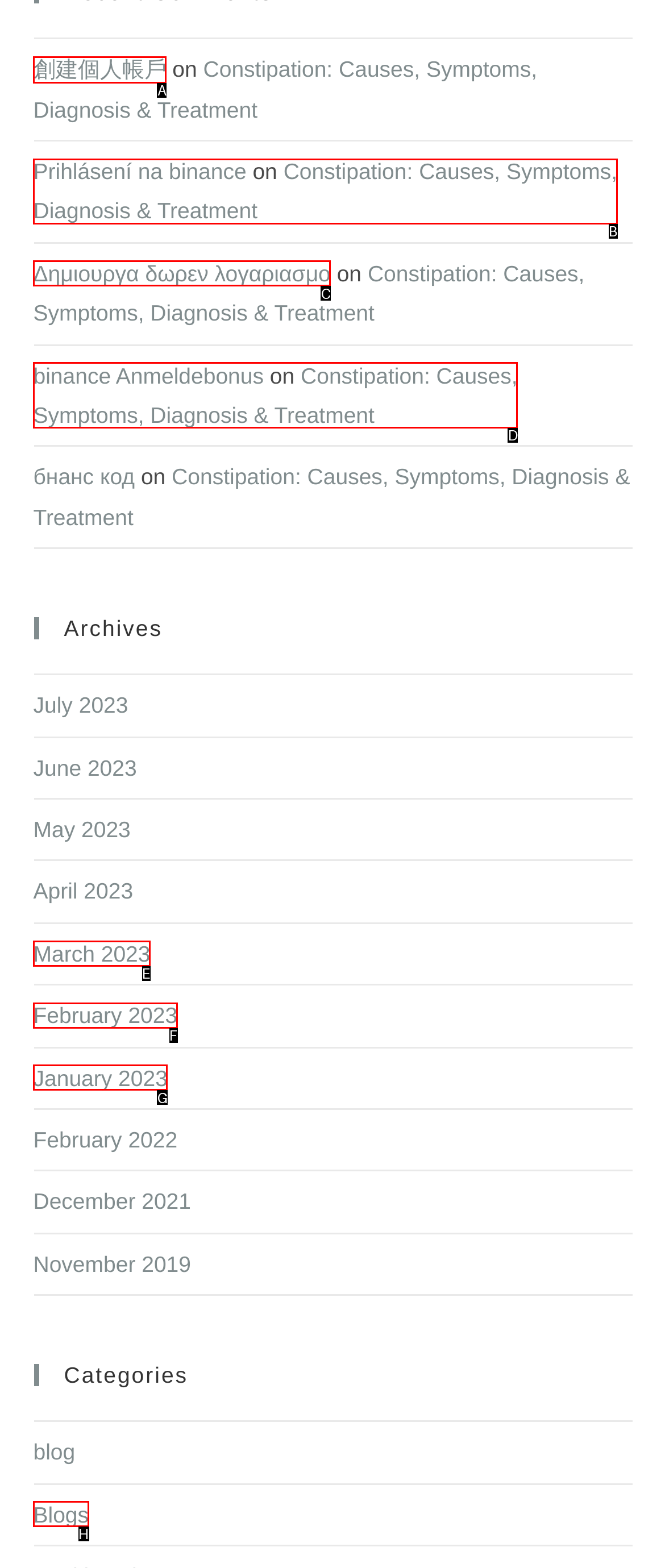Identify the appropriate lettered option to execute the following task: create a personal account
Respond with the letter of the selected choice.

A